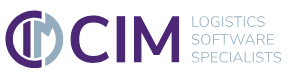Provide a thorough description of the image, including all visible elements.

The image features the logo of CIM, a prominent company specializing in logistics software solutions. The logo consists of the letters "CIM" prominently displayed in a deep purple color, reflecting the brand's commitment to professionalism and innovation. Accompanying the logo is the tagline "LOGISTICS SOFTWARE SPECIALISTS" written in a lighter font, which emphasizes the company's expertise in providing tailored software solutions for logistics operations. The design combines a modern aesthetic with a clear indication of the company's focus on the logistics sector, making it easily recognizable to clients and partners within the industry. The logo symbolizes CIM's dedication to efficiency and reliability in logistics management.